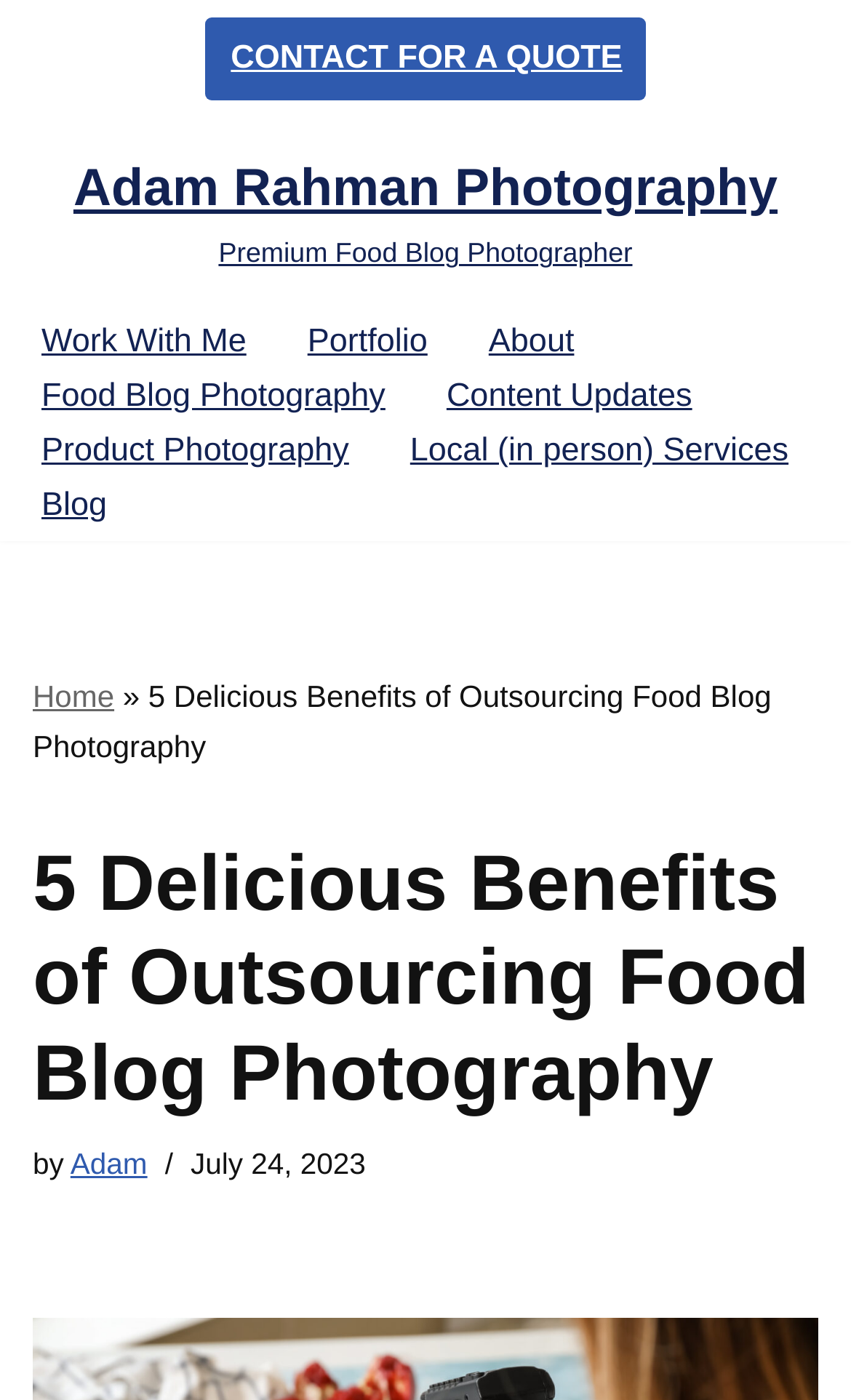Locate the bounding box coordinates of the area where you should click to accomplish the instruction: "Click on the 'Monarch IBM i Migration' link".

None